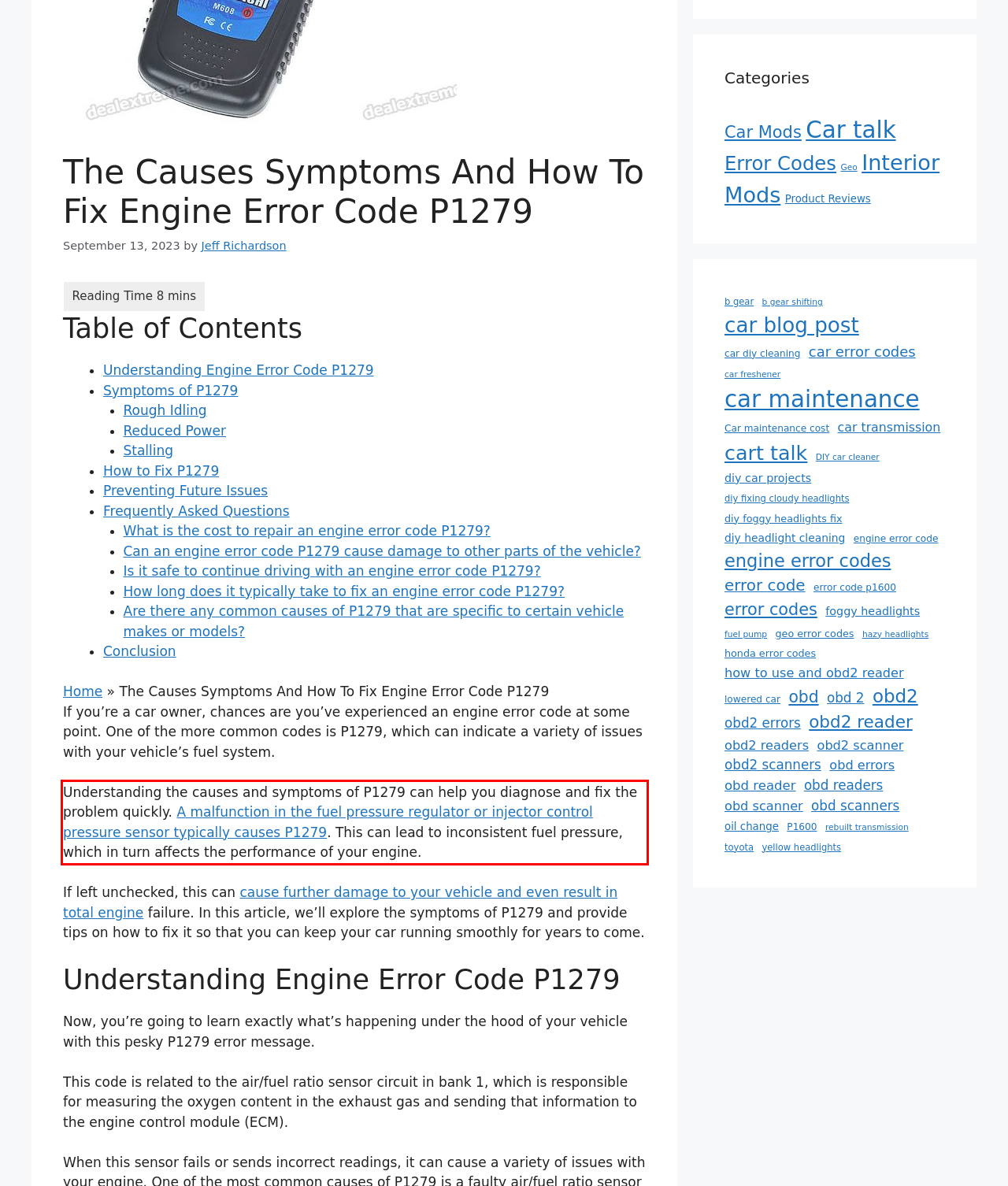You have a screenshot of a webpage where a UI element is enclosed in a red rectangle. Perform OCR to capture the text inside this red rectangle.

Understanding the causes and symptoms of P1279 can help you diagnose and fix the problem quickly. A malfunction in the fuel pressure regulator or injector control pressure sensor typically causes P1279. This can lead to inconsistent fuel pressure, which in turn affects the performance of your engine.